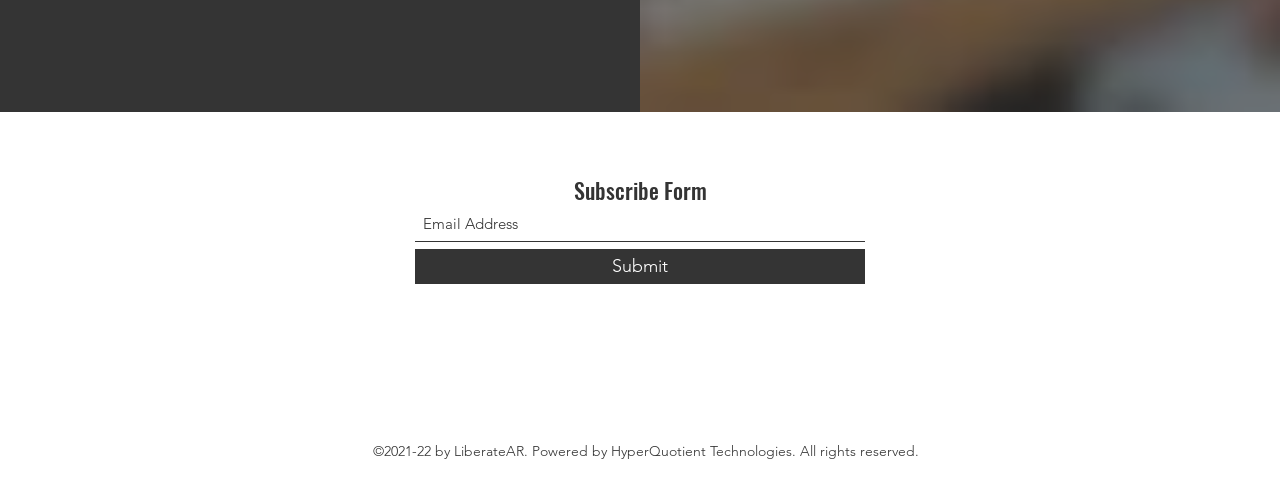Use a single word or phrase to respond to the question:
What is the content above the social media links?

Subscribe Form